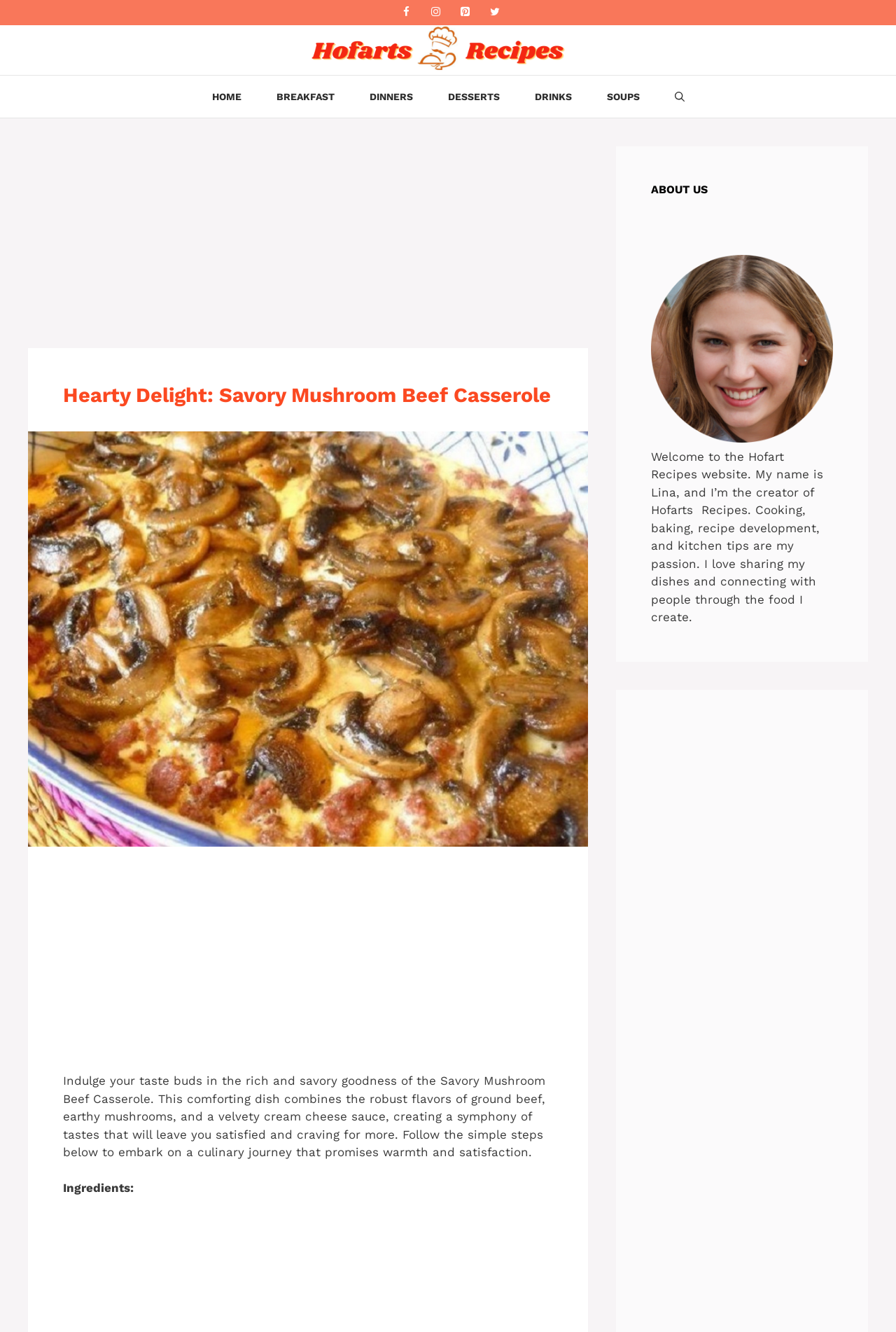Determine the bounding box coordinates for the element that should be clicked to follow this instruction: "Read more about 'JVCKENWOOD Corporation'". The coordinates should be given as four float numbers between 0 and 1, in the format [left, top, right, bottom].

None